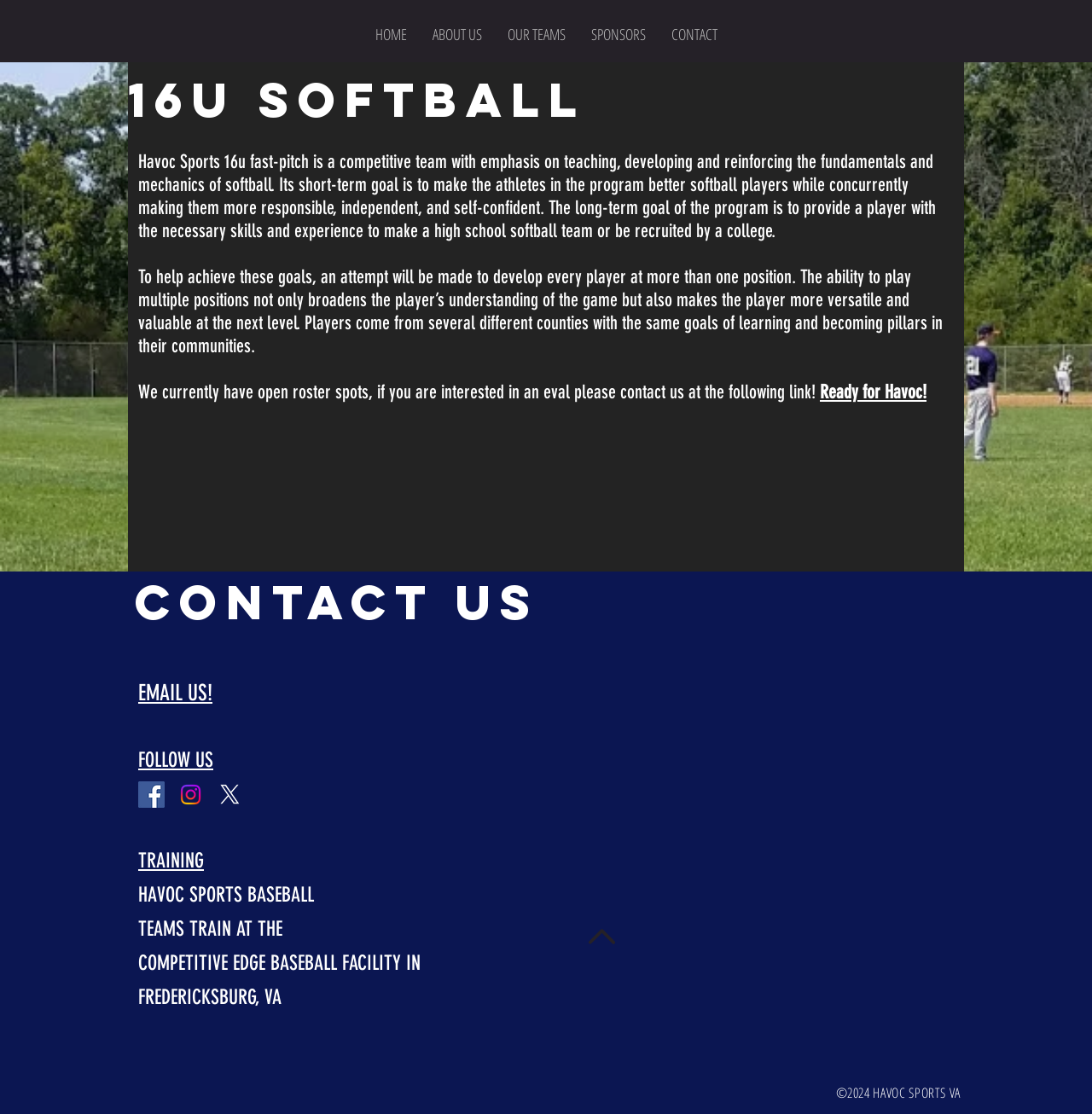Identify the bounding box coordinates of the region that needs to be clicked to carry out this instruction: "Click on the EMAIL US! link". Provide these coordinates as four float numbers ranging from 0 to 1, i.e., [left, top, right, bottom].

[0.127, 0.61, 0.195, 0.634]